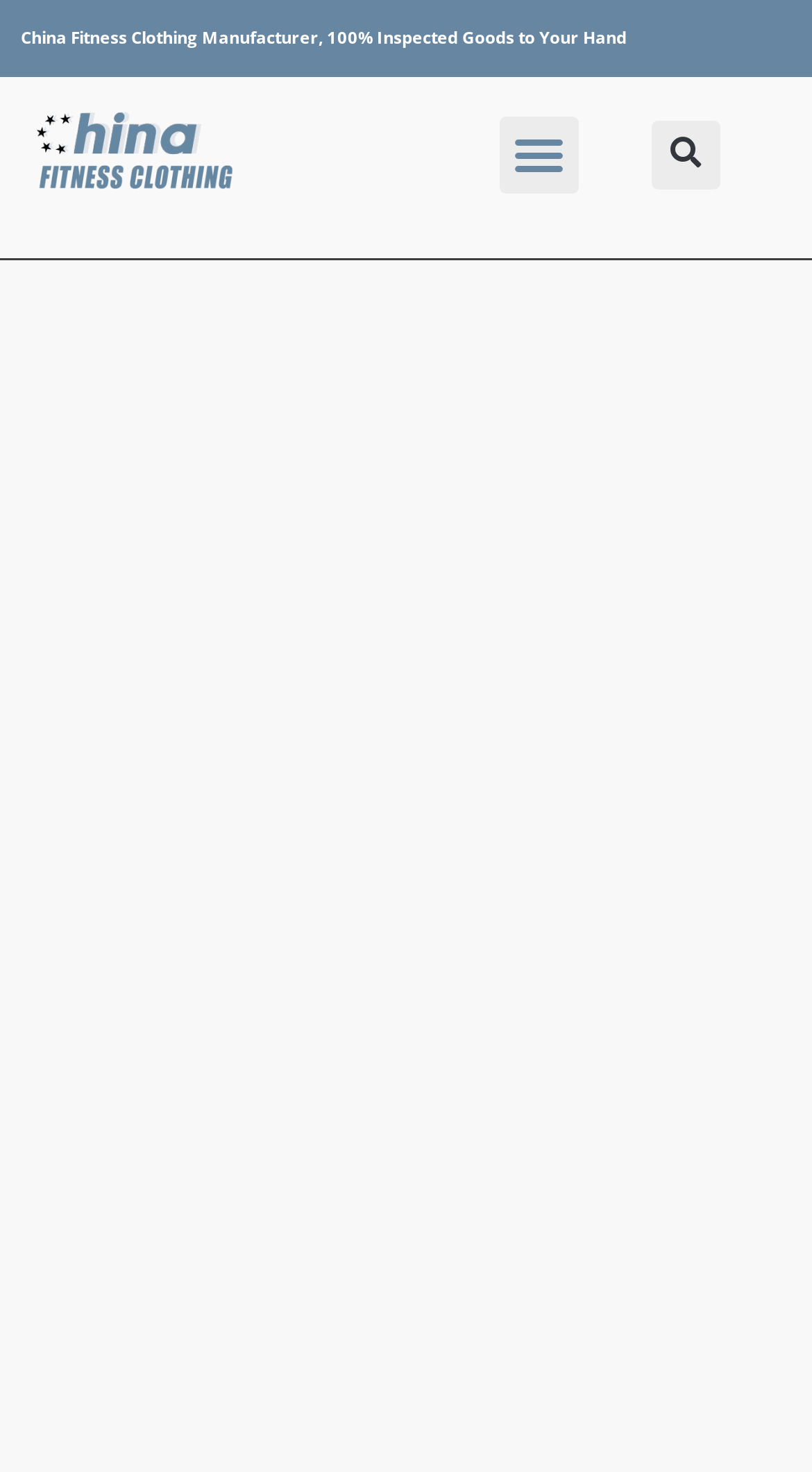Analyze the image and deliver a detailed answer to the question: How many search buttons are there?

There is only one search button on the webpage, which is located at the top right corner and has a bounding box of [0.803, 0.081, 0.887, 0.128].